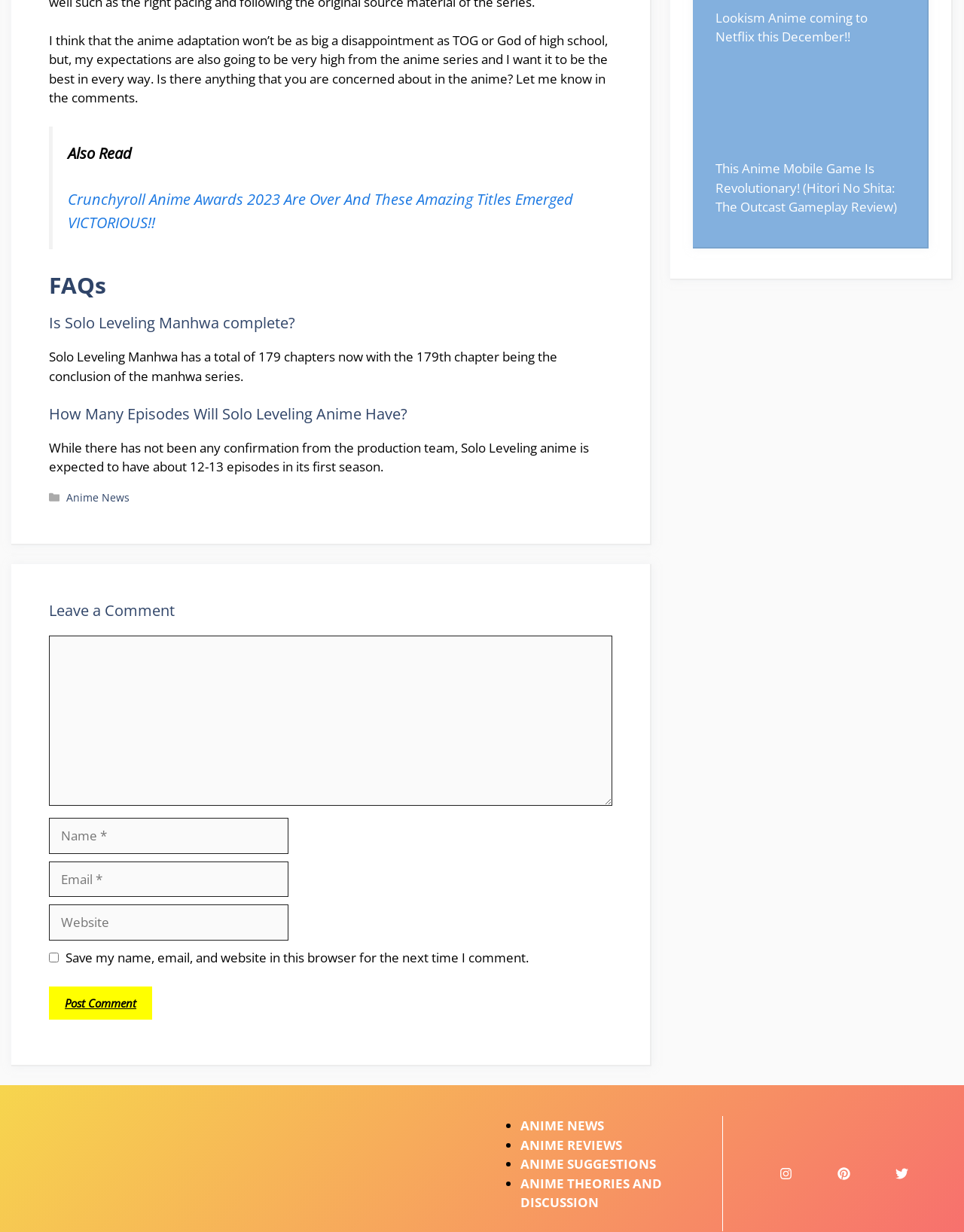With reference to the screenshot, provide a detailed response to the question below:
What is the title of the article mentioned in the link at the top-right corner of the webpage?

The title of the article can be found in the link at the top-right corner of the webpage, which is 'Lookism Anime coming to Netflix this December!!'